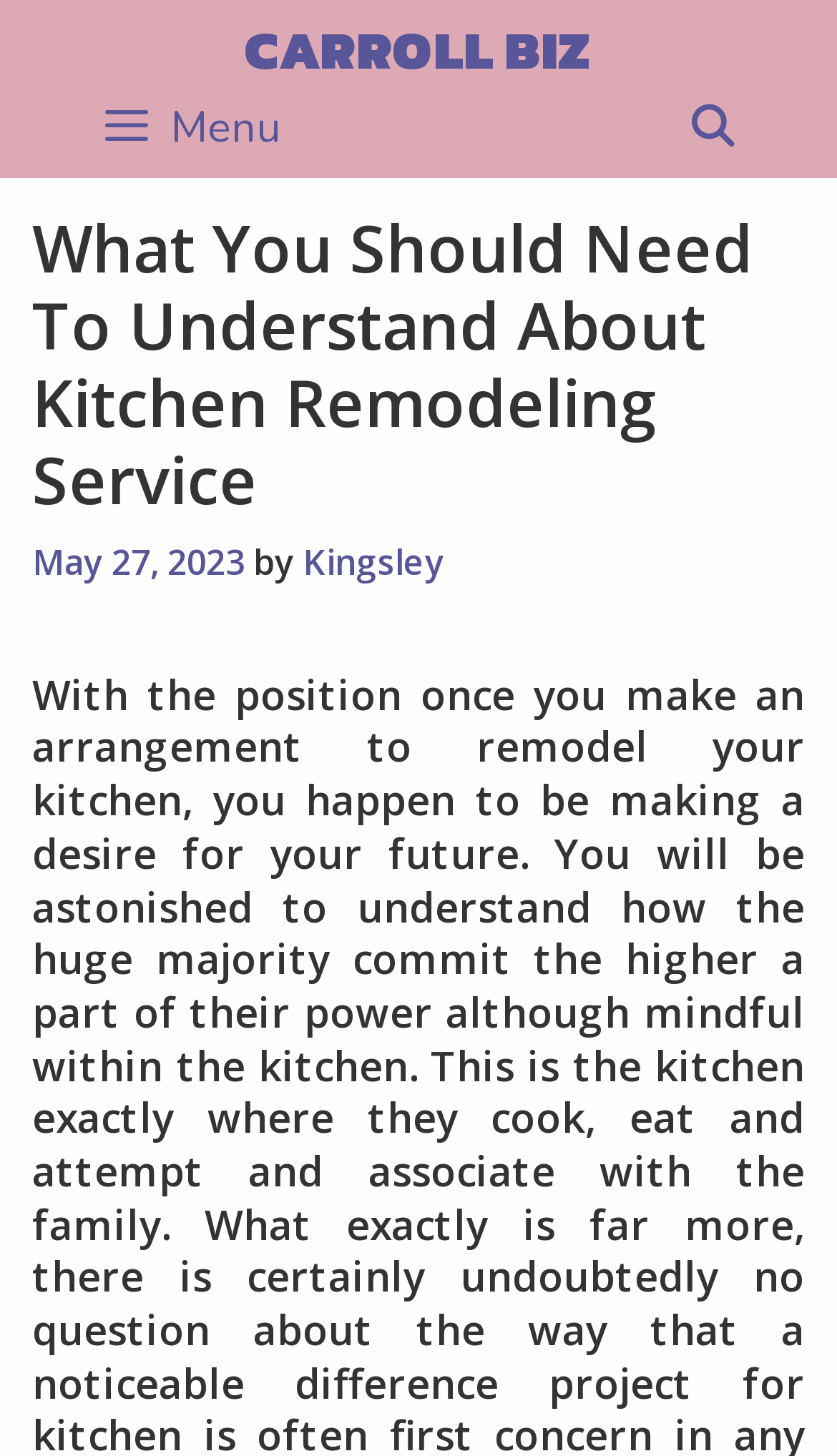Provide an in-depth caption for the elements present on the webpage.

The webpage is about kitchen remodeling services, specifically discussing what one should know about the topic. At the top left of the page, there is a link to "CARROLL BIZ". On the top right, there is a search function, indicated by a magnifying glass icon, and a button labeled "Menu" that controls the primary menu. 

Below the top section, there is a header area that spans almost the entire width of the page. Within this header, the main title "What You Should Need To Understand About Kitchen Remodeling Service" is prominently displayed. Underneath the title, there is a publication date "May 27, 2023", followed by the author's name "Kingsley".